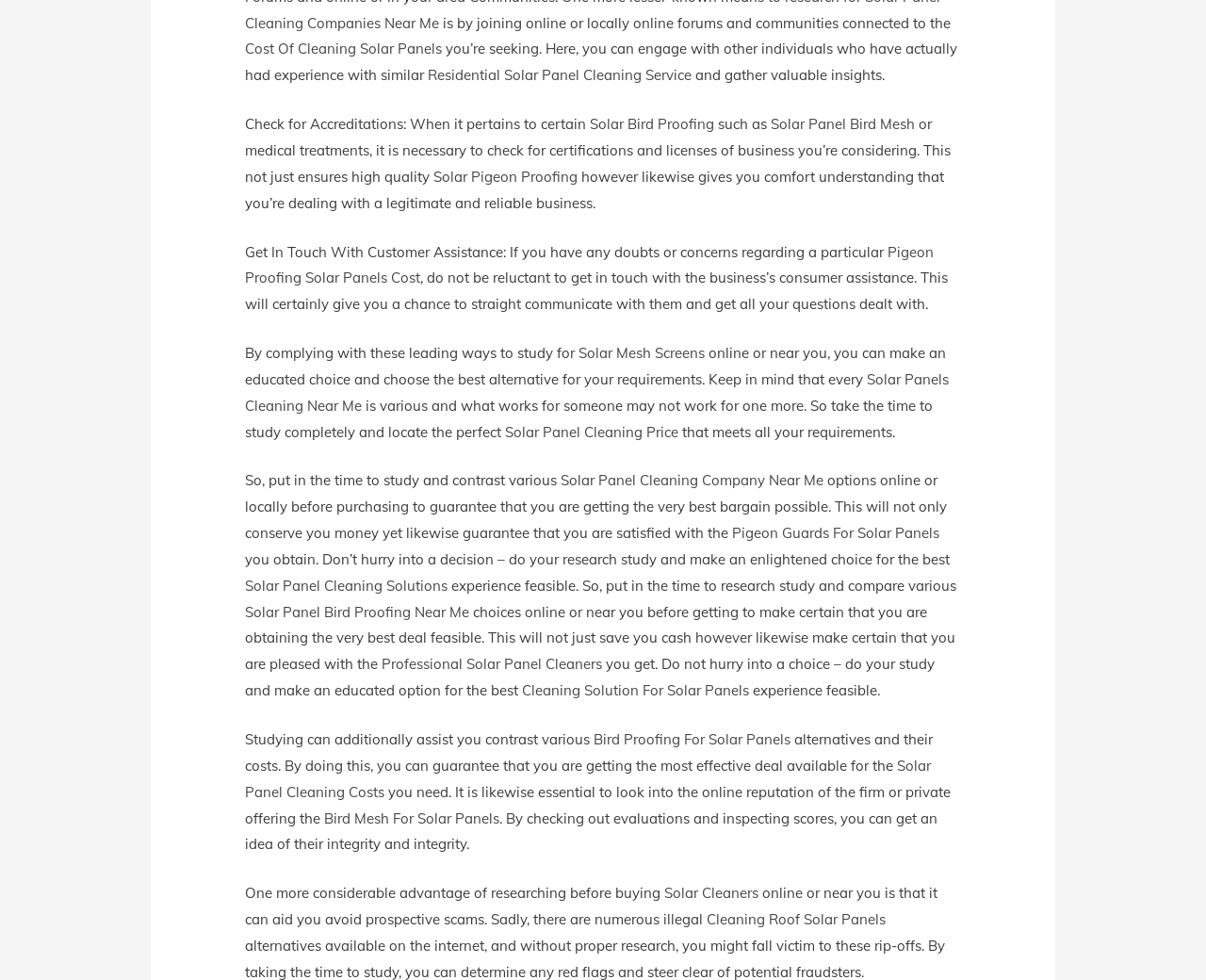Determine the bounding box coordinates of the clickable element to complete this instruction: "Visit the CACI Analyst Archive". Provide the coordinates in the format of four float numbers between 0 and 1, [left, top, right, bottom].

None